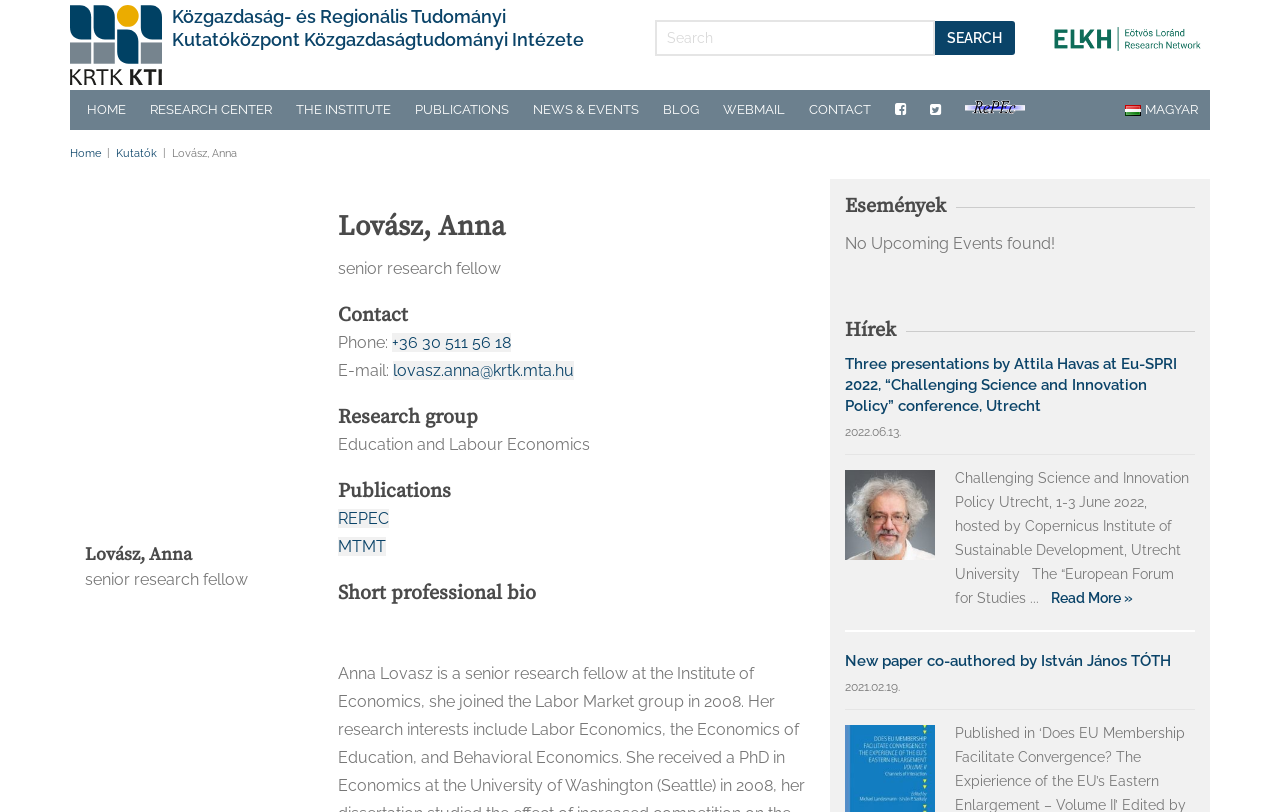What is the research group Anna Lovasz belongs to? Please answer the question using a single word or phrase based on the image.

Education and Labour Economics